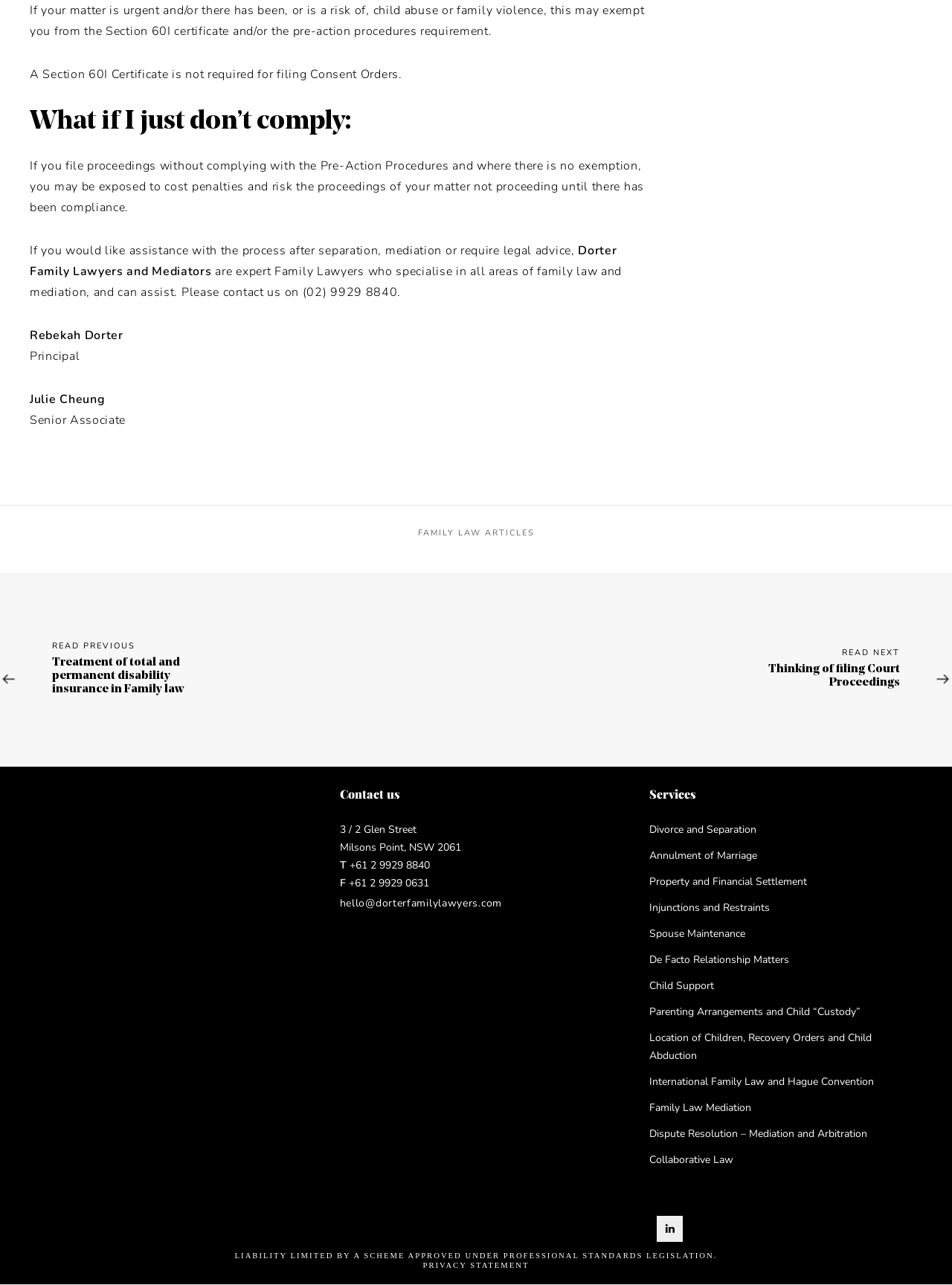Determine the bounding box coordinates of the target area to click to execute the following instruction: "Read the privacy statement."

[0.051, 0.982, 0.949, 0.989]